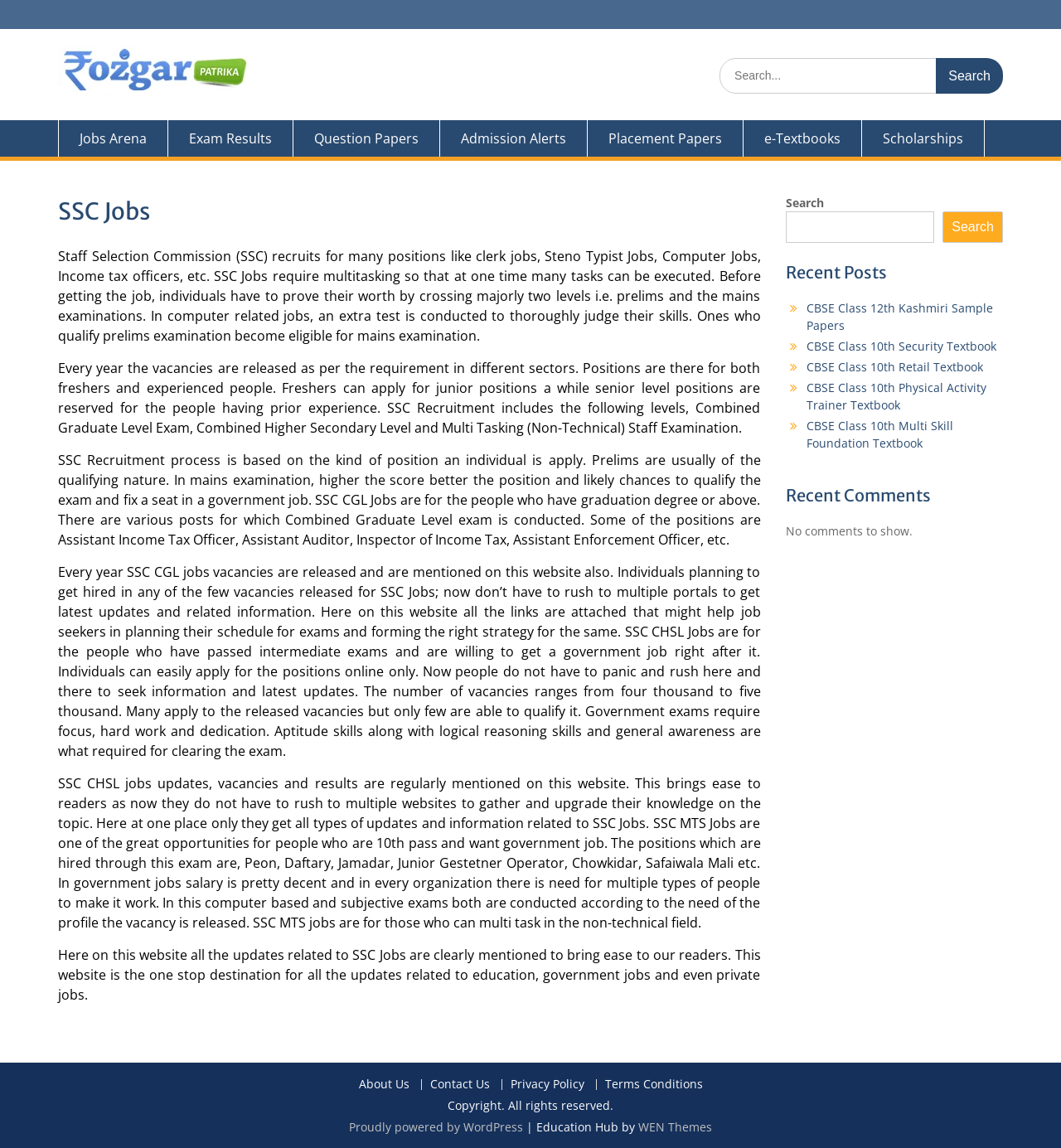Locate the bounding box coordinates of the element to click to perform the following action: 'Search for SSC Jobs'. The coordinates should be given as four float values between 0 and 1, in the form of [left, top, right, bottom].

[0.678, 0.051, 0.945, 0.082]